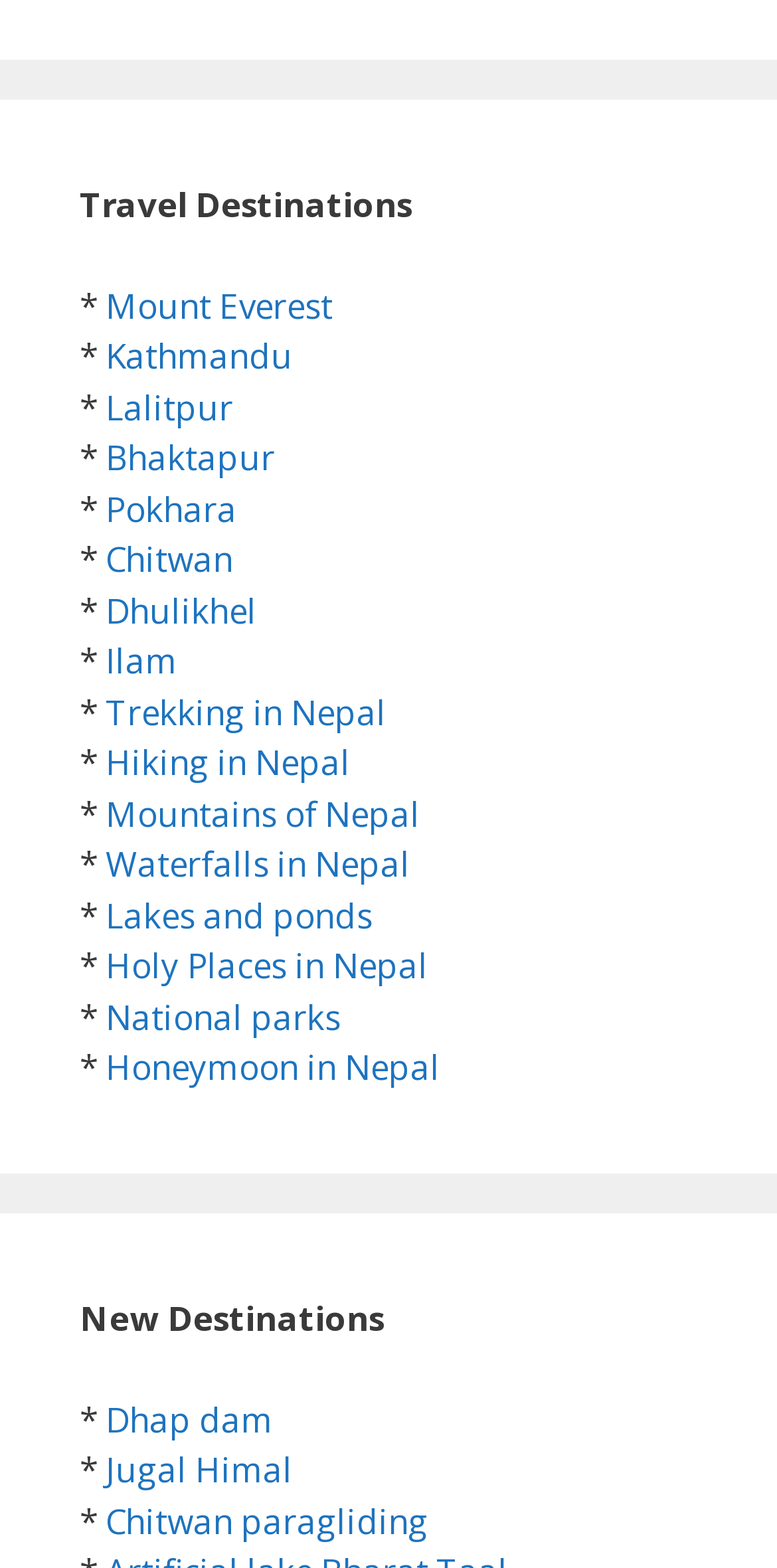Given the description of the UI element: "Ilam", predict the bounding box coordinates in the form of [left, top, right, bottom], with each value being a float between 0 and 1.

[0.136, 0.407, 0.228, 0.436]